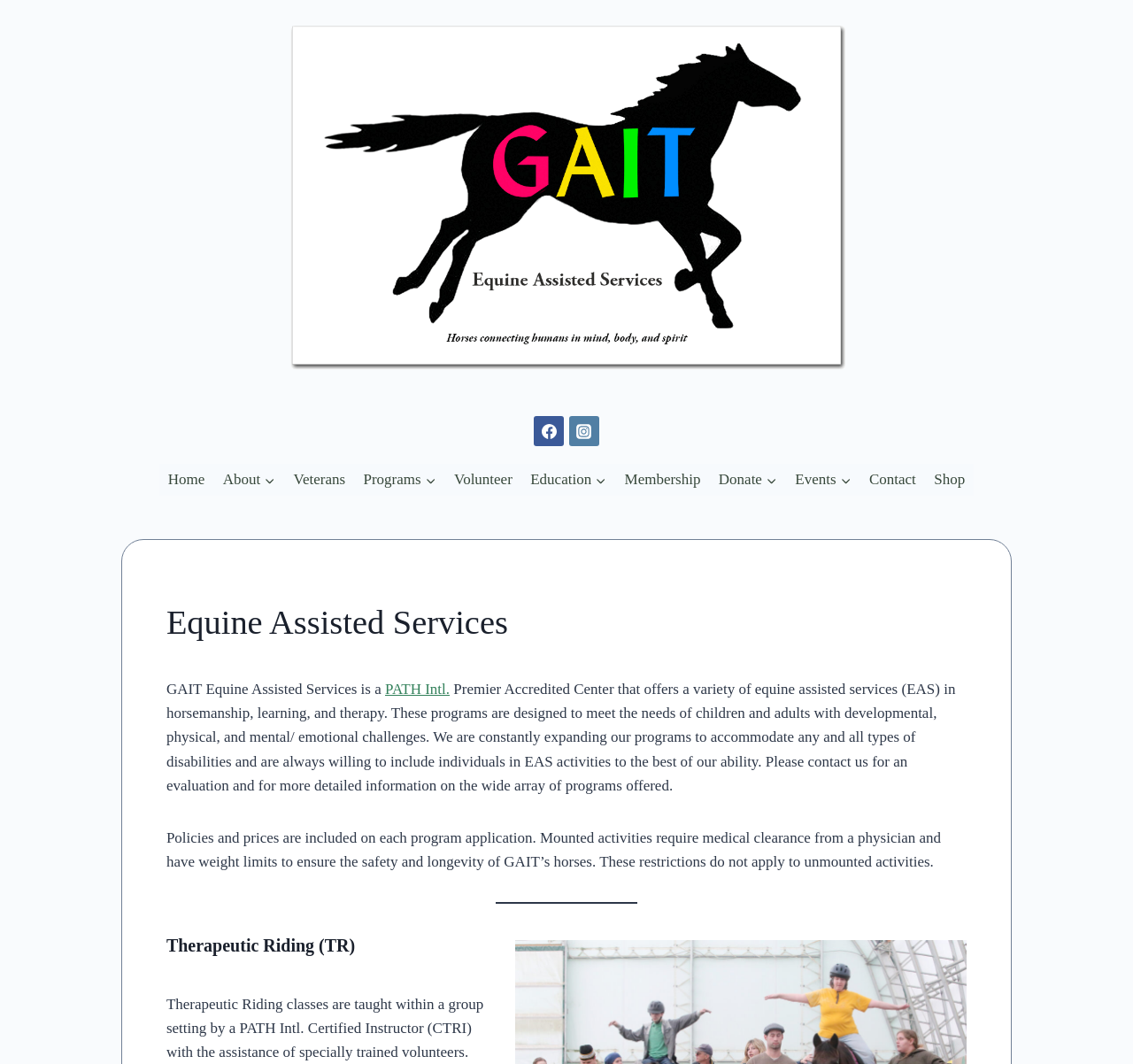Provide a short, one-word or phrase answer to the question below:
What is required for mounted activities?

Medical clearance from a physician